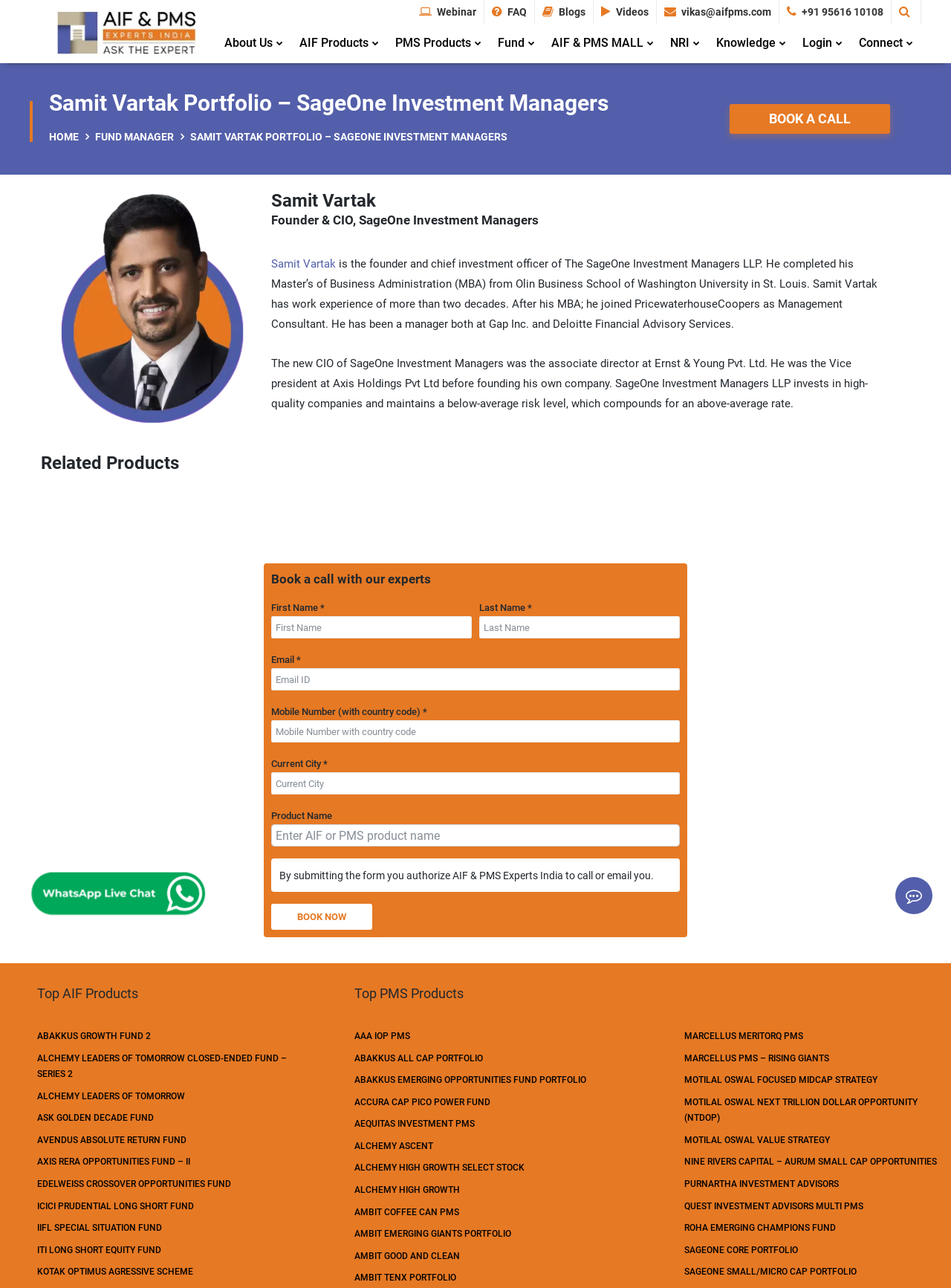Could you find the bounding box coordinates of the clickable area to complete this instruction: "Click the 'AIF & PMS EXPERTS' link"?

[0.059, 0.019, 0.206, 0.03]